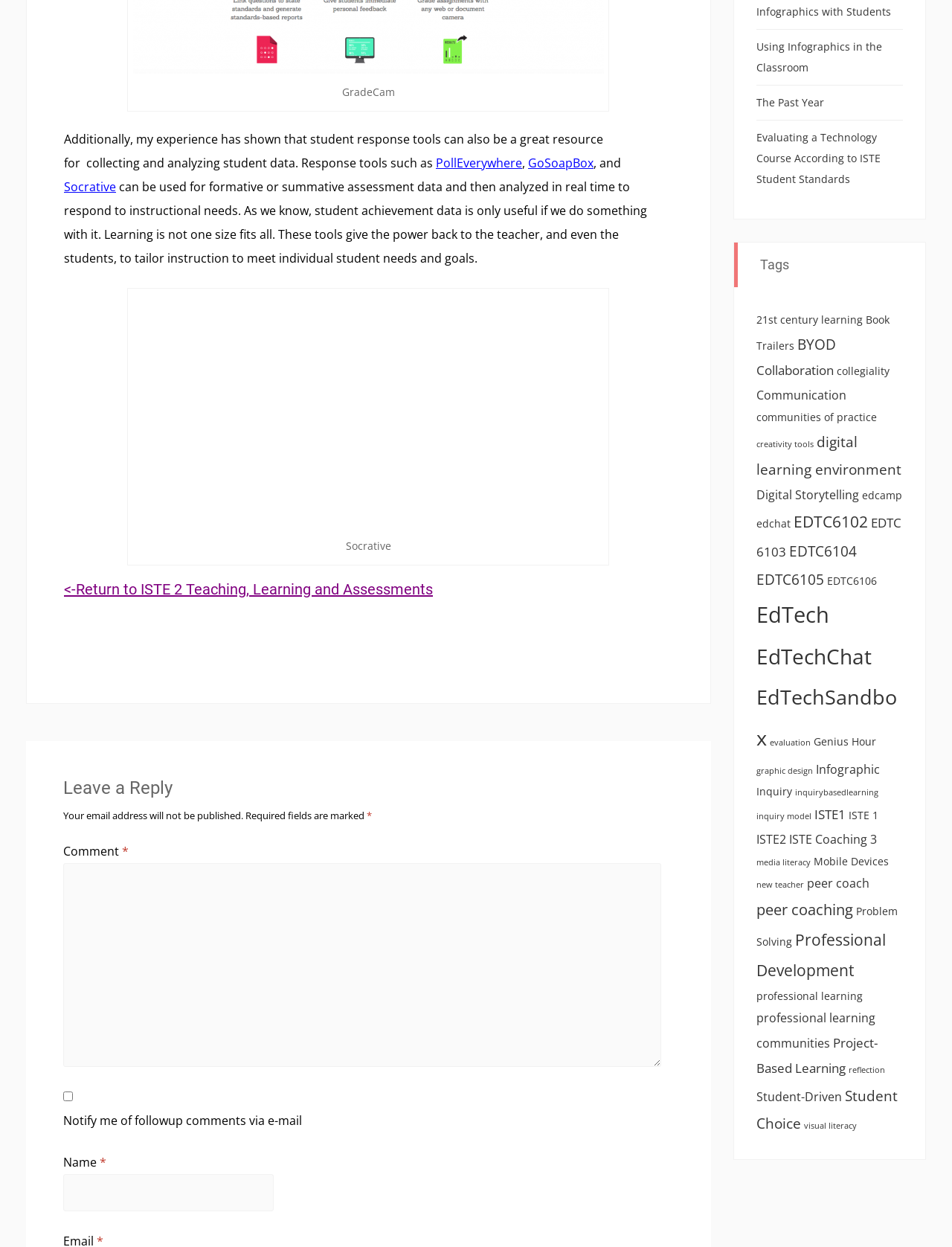Analyze the image and answer the question with as much detail as possible: 
What is shown in the figure?

The figure appears to be a screenshot of the Socrative tool, which is one of the student response tools mentioned in the blog post.